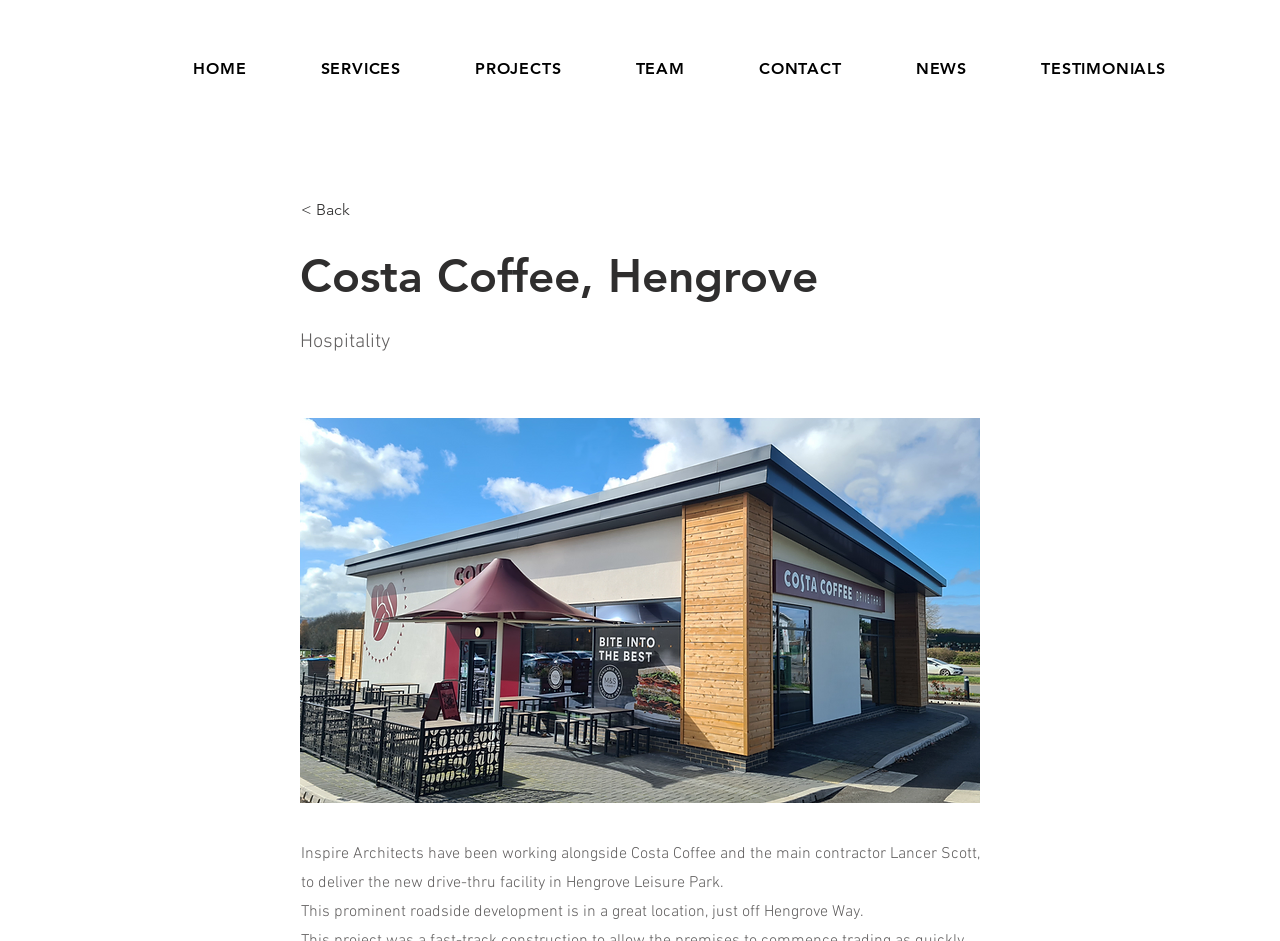Respond concisely with one word or phrase to the following query:
What is the location of the Costa Coffee?

Hengrove Leisure Park